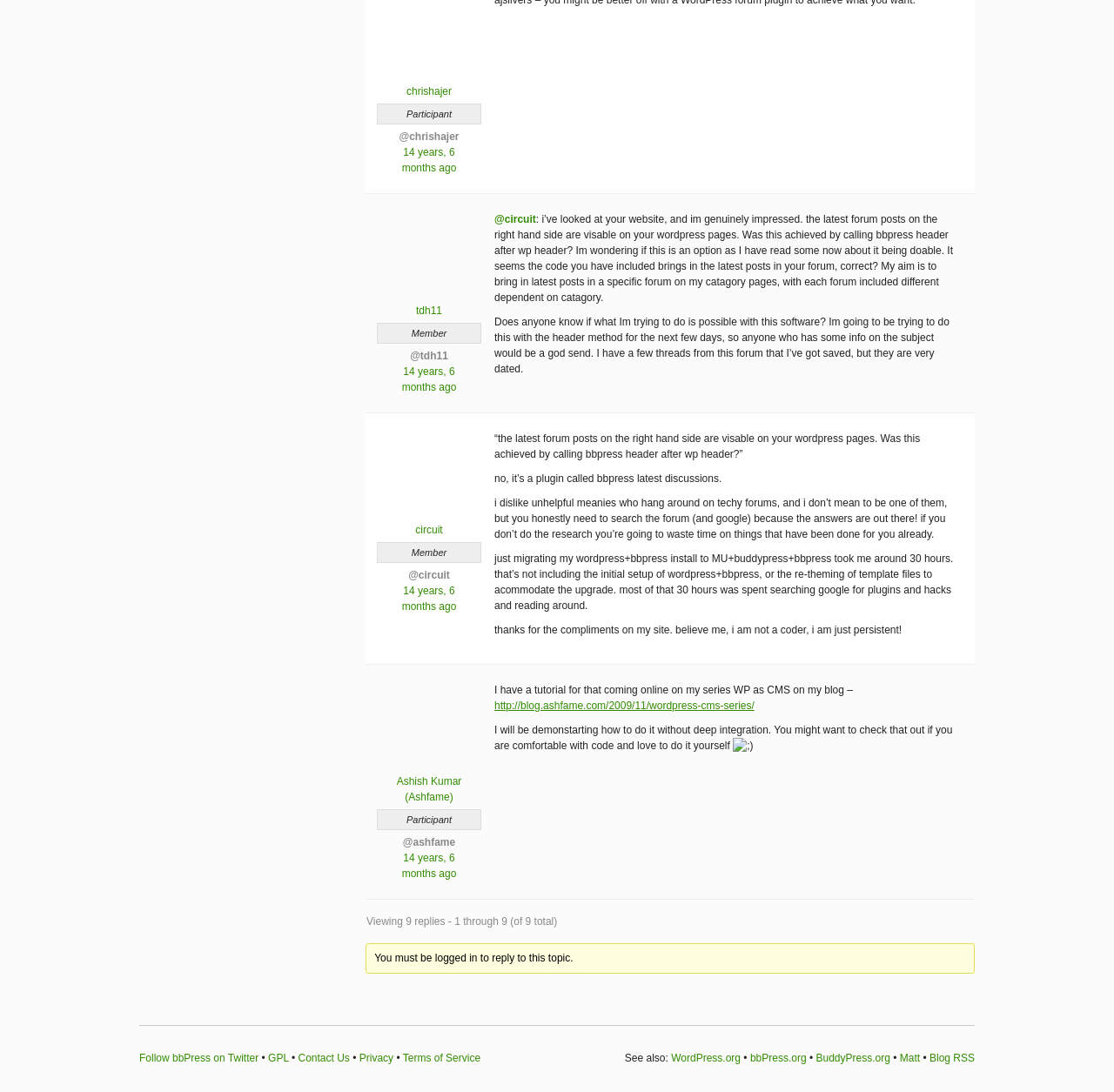What is the topic of the discussion on this webpage?
Using the image as a reference, answer the question with a short word or phrase.

bbPress and WordPress integration